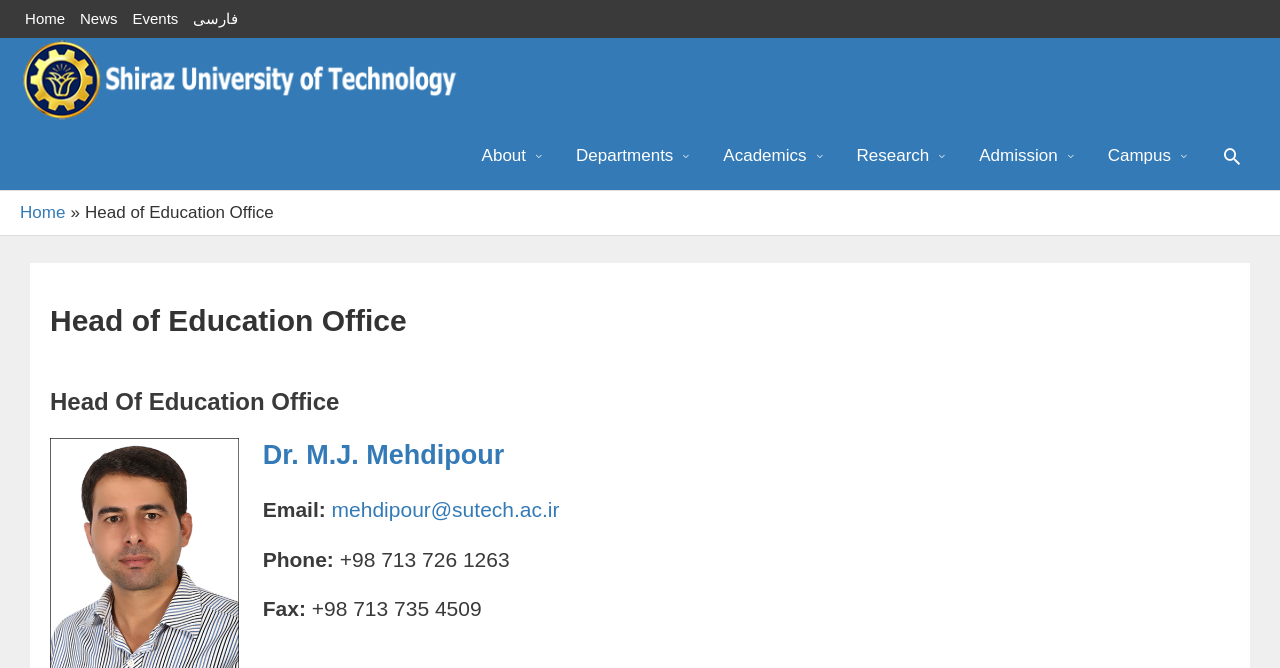Predict the bounding box coordinates of the area that should be clicked to accomplish the following instruction: "visit Shiraz University Of Technology website". The bounding box coordinates should consist of four float numbers between 0 and 1, i.e., [left, top, right, bottom].

[0.016, 0.105, 0.378, 0.133]